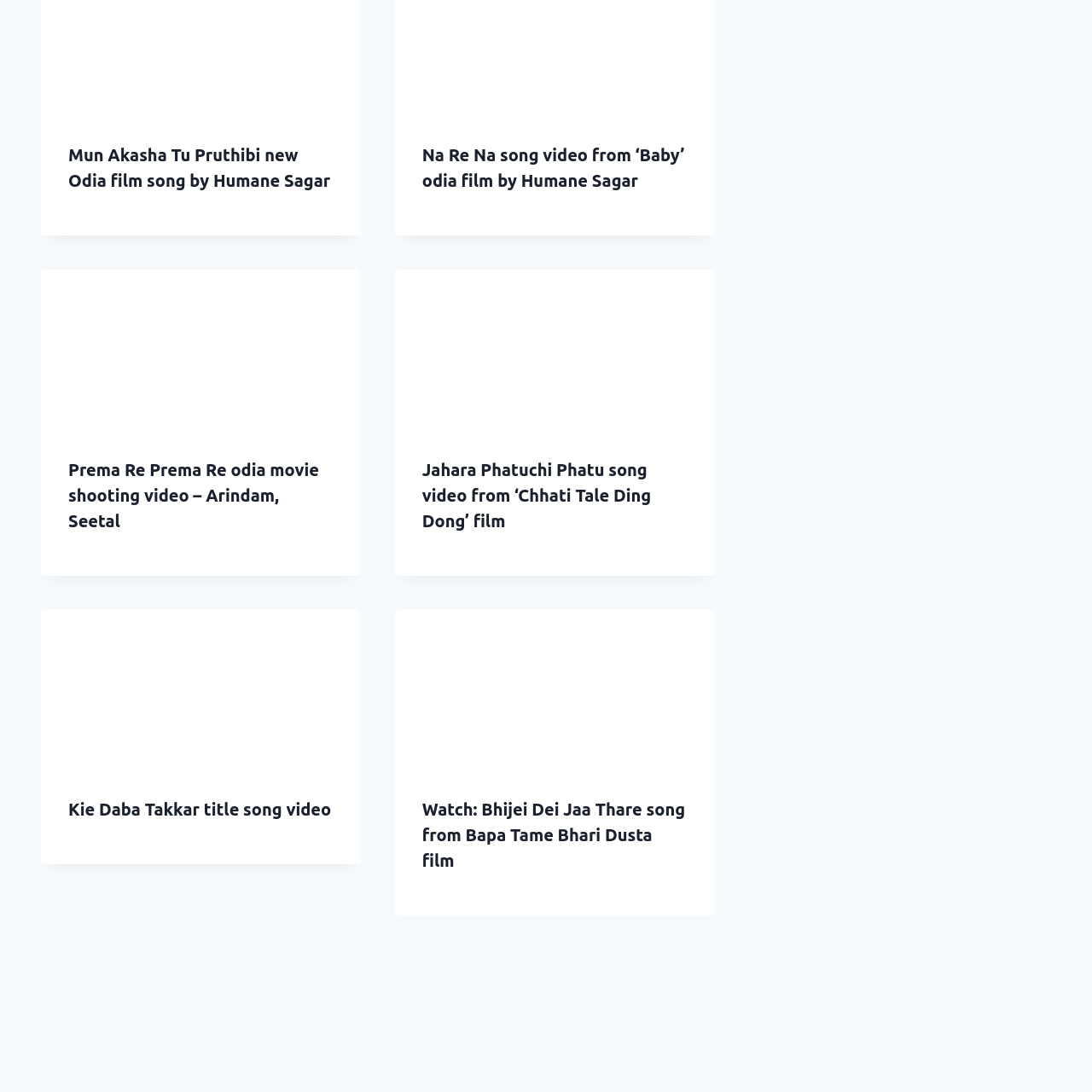Indicate the bounding box coordinates of the element that needs to be clicked to satisfy the following instruction: "Read the article about Jahara Phatuchi Phatu song video from Chhati Tale Ding Dong film". The coordinates should be four float numbers between 0 and 1, i.e., [left, top, right, bottom].

[0.362, 0.247, 0.654, 0.394]